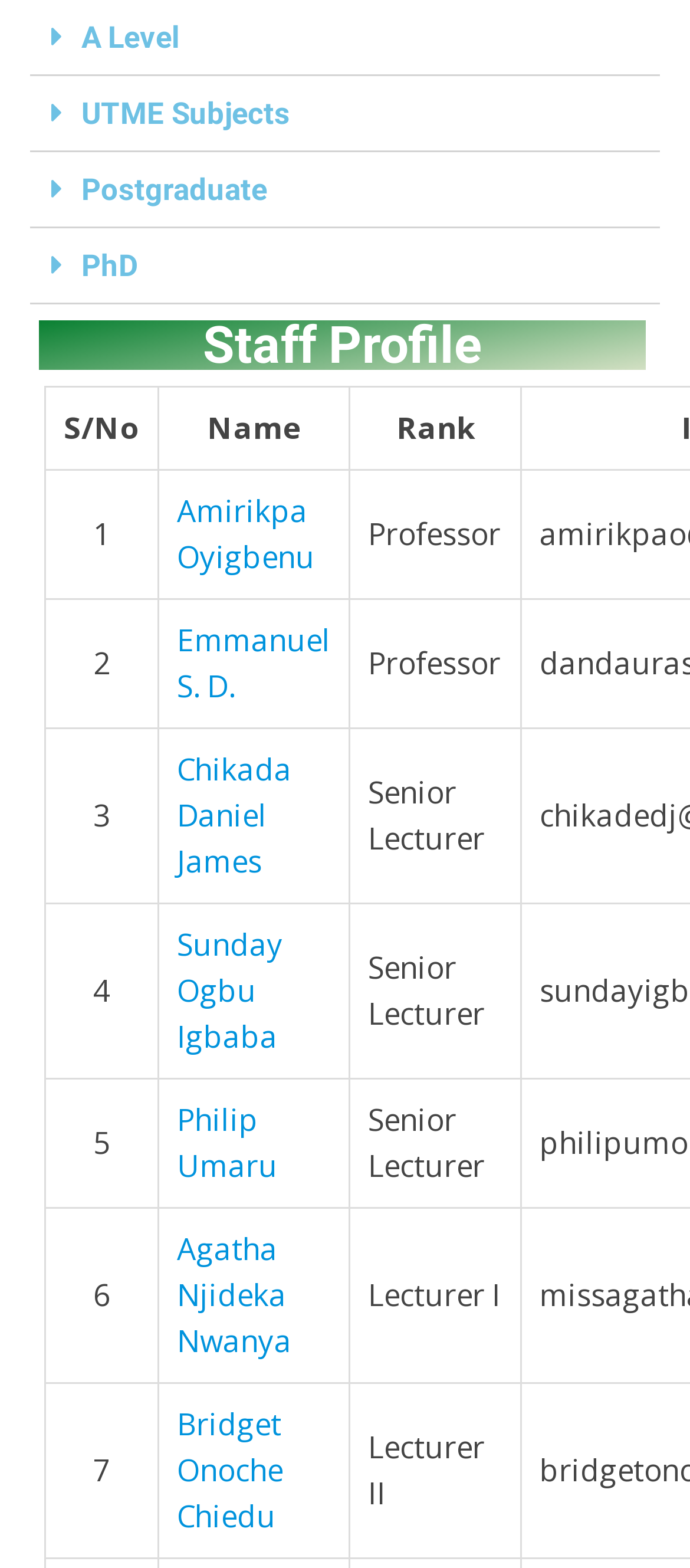Use a single word or phrase to respond to the question:
How many tabs are available?

4